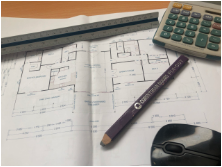Detail the scene shown in the image extensively.

This image showcases a detailed blueprint for a home, laying flat on a wooden surface. The blueprint outlines the floor plan with labeled rooms and measurements, illustrating a thoughtful design for space utilization. Resting atop the blueprint is a purple pencil, hinting at ongoing adjustments or notes being made, as well as a metallic ruler, likely used for precision in design work. Nearby, a calculator is visible, indicating that calculations regarding dimensions, materials, or costs are being performed. The inclusion of a computer mouse suggests a blend of traditional drafting techniques and modern technology in the planning process. This arrangement reflects the meticulous planning involved in home construction, particularly in the context of custom steel frame homes, aligning with the theme of adaptation and innovation in modern architecture.